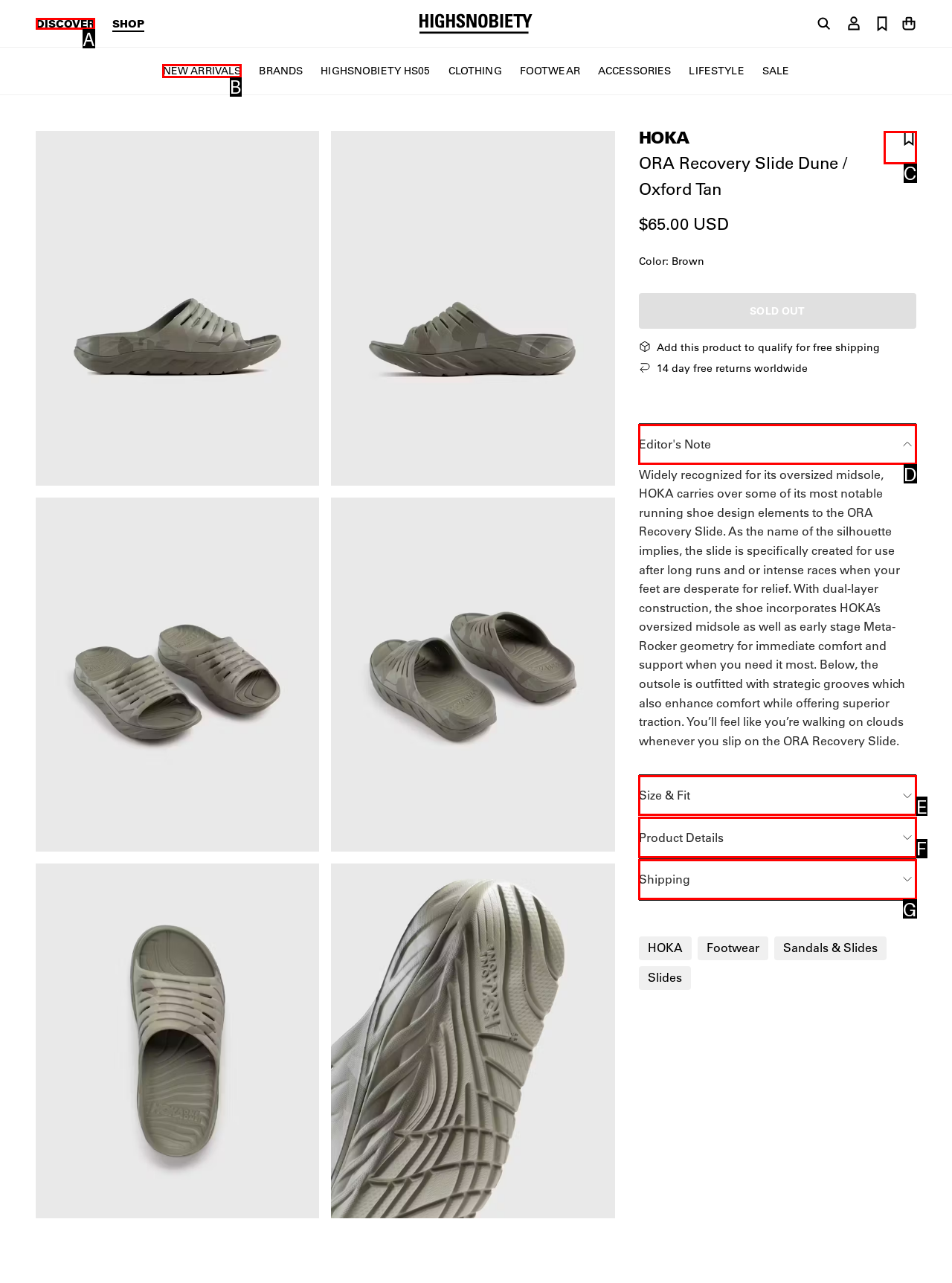Select the letter that aligns with the description: Discover. Answer with the letter of the selected option directly.

A